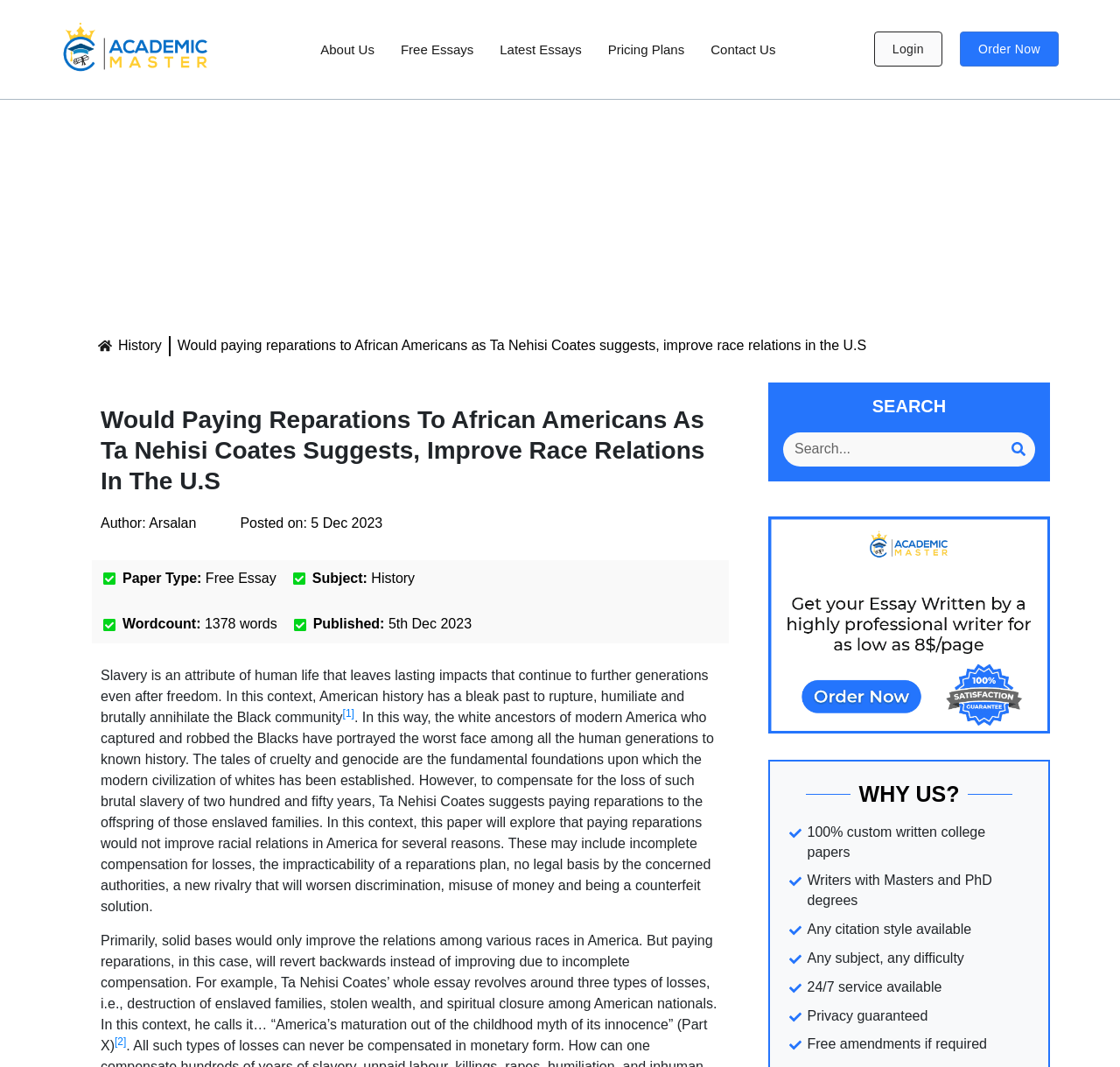Please determine the bounding box coordinates for the element with the description: "Contact Us".

[0.623, 0.03, 0.704, 0.063]